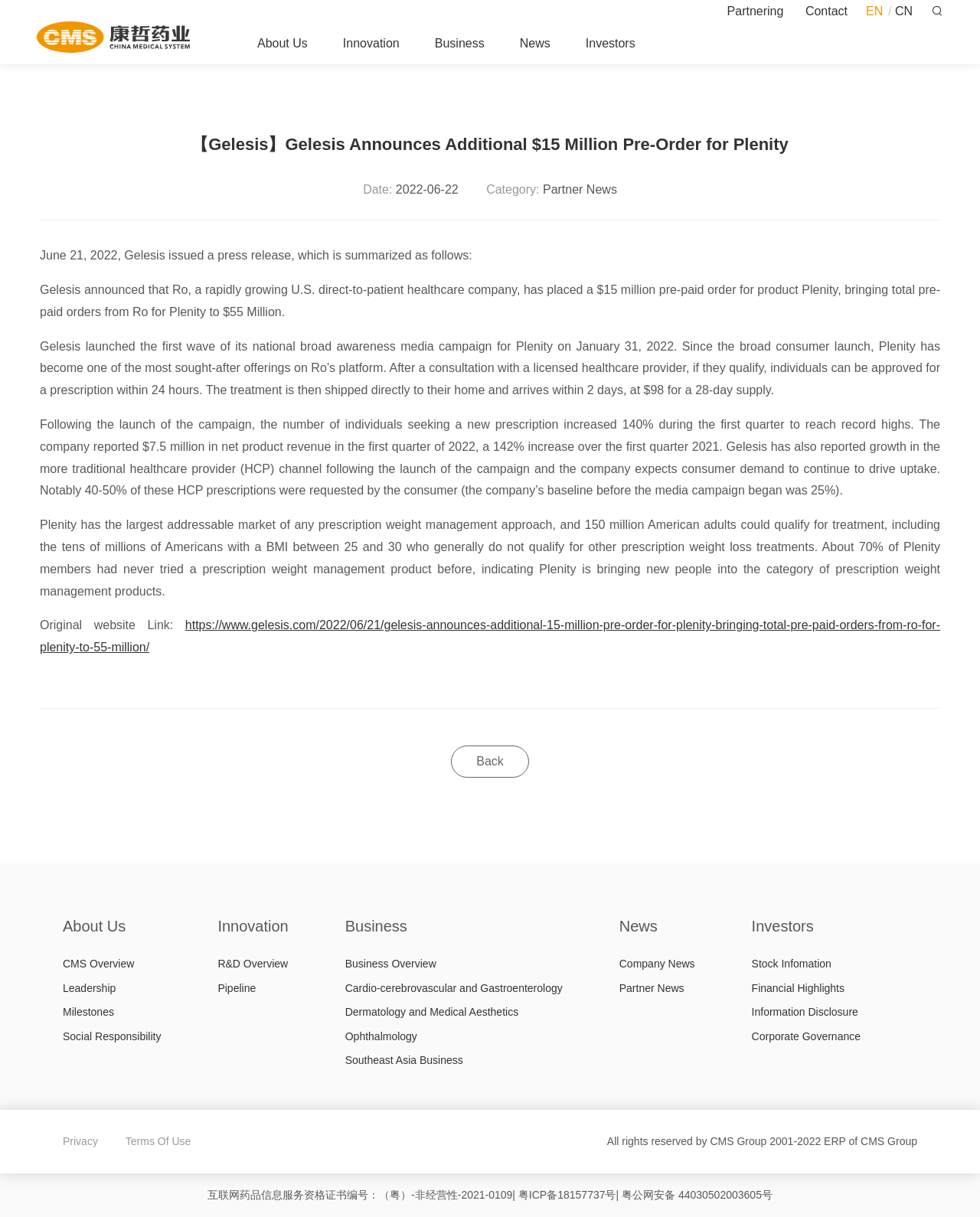Please specify the bounding box coordinates of the clickable region to carry out the following instruction: "Read the 'Terms Of Use'". The coordinates should be four float numbers between 0 and 1, in the format [left, top, right, bottom].

[0.128, 0.932, 0.195, 0.942]